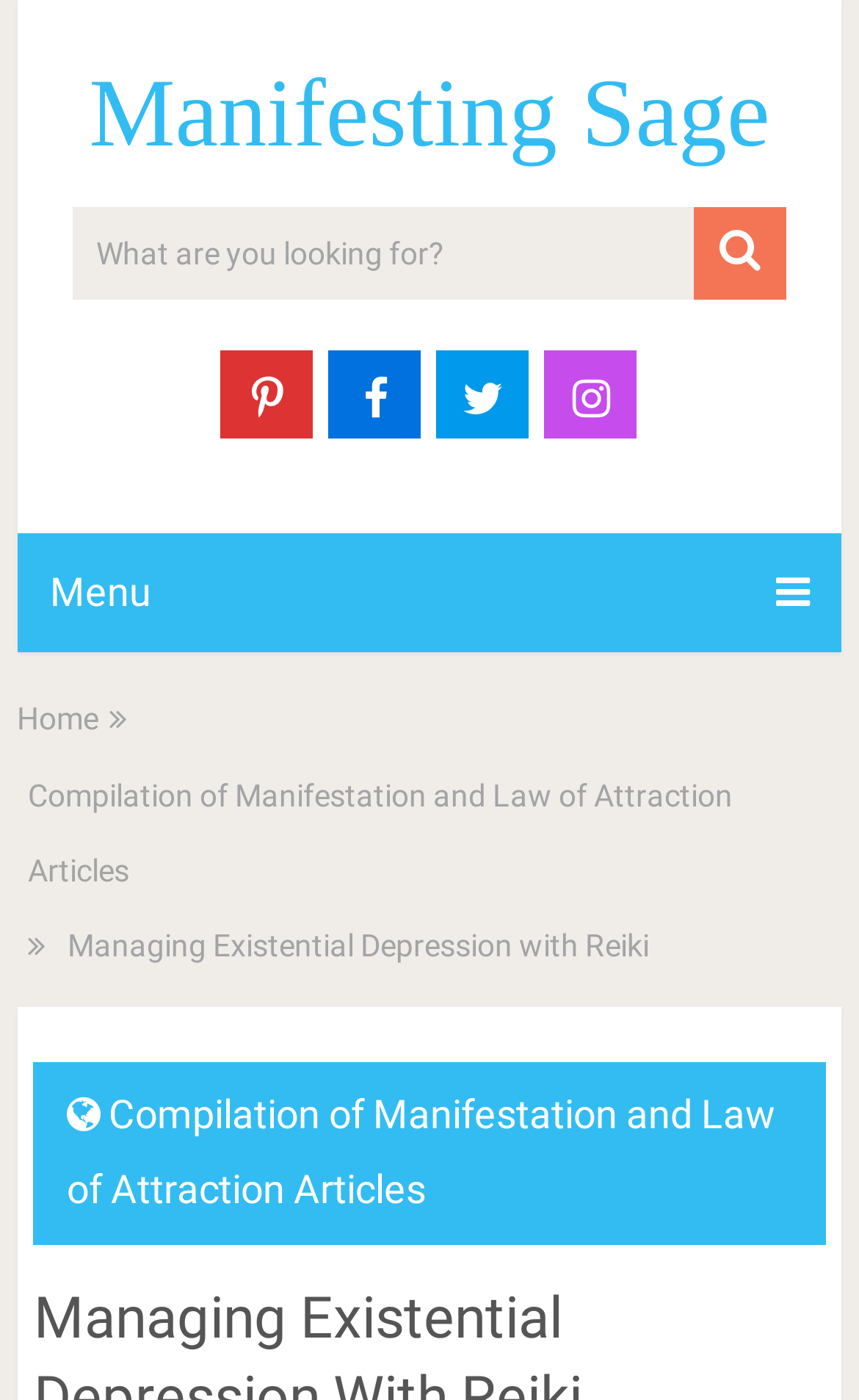Please answer the following query using a single word or phrase: 
What is the name of the website?

Manifesting Sage